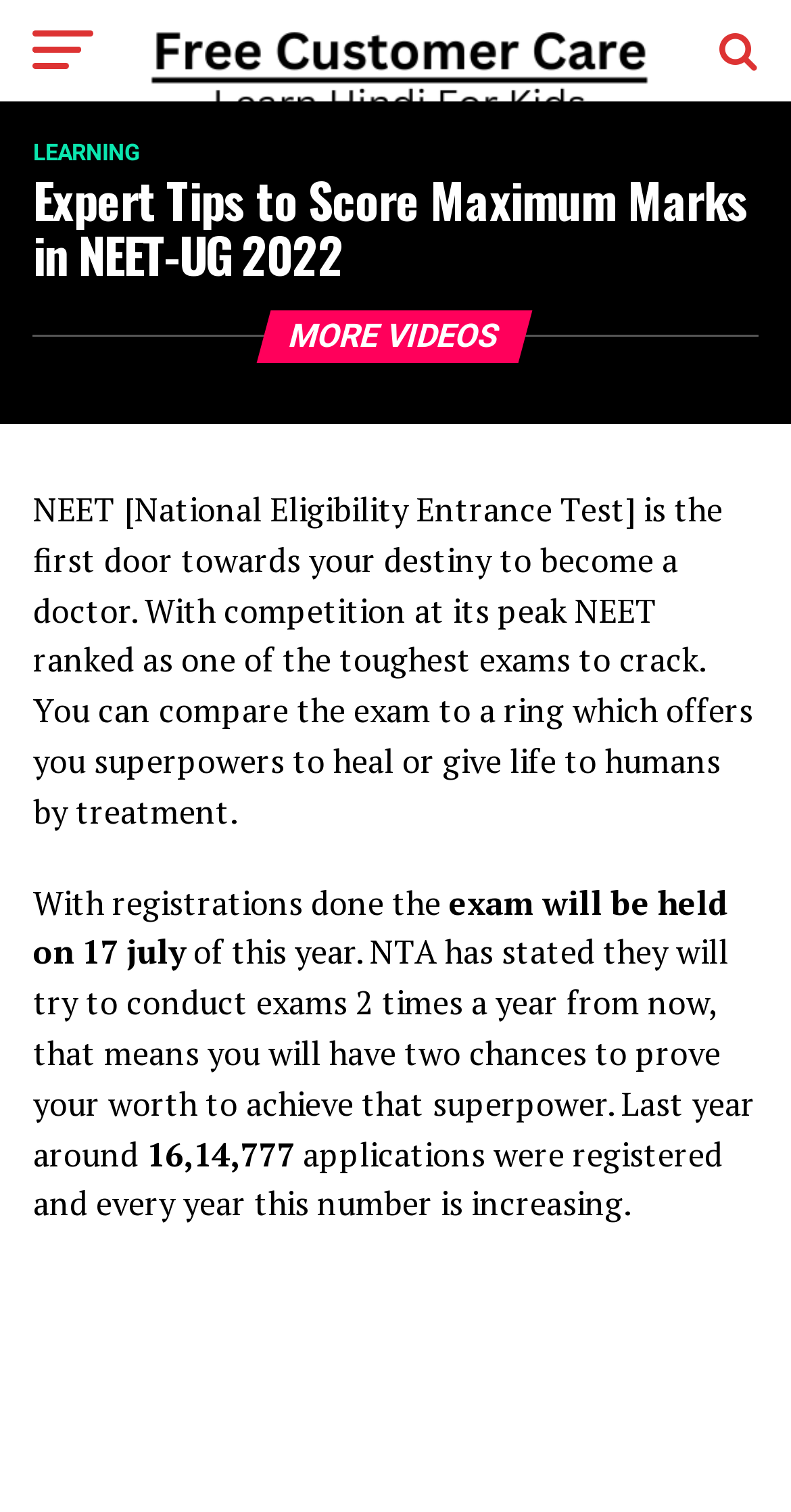Provide a thorough summary of the webpage.

The webpage is about expert tips to score maximum marks in NEET-UG 2022. At the top, there is a link to "Free Customer Care" accompanied by an image with the same label, taking up a significant portion of the top section. Below this, there is a prominent heading that repeats the title "Expert Tips to Score Maximum Marks in NEET-UG 2022". 

Further down, there is another heading titled "MORE VIDEOS". Following this, there is a block of text that discusses the importance of the NEET exam, describing it as a crucial step towards becoming a doctor. The text also mentions the competitiveness of the exam and the upcoming exam date, July 17th. 

The text continues, explaining that the National Testing Agency (NTA) plans to conduct the exam twice a year, providing two opportunities for students to prove themselves. Additionally, it mentions that last year, around 16,14,777 applications were registered, with the number increasing every year.